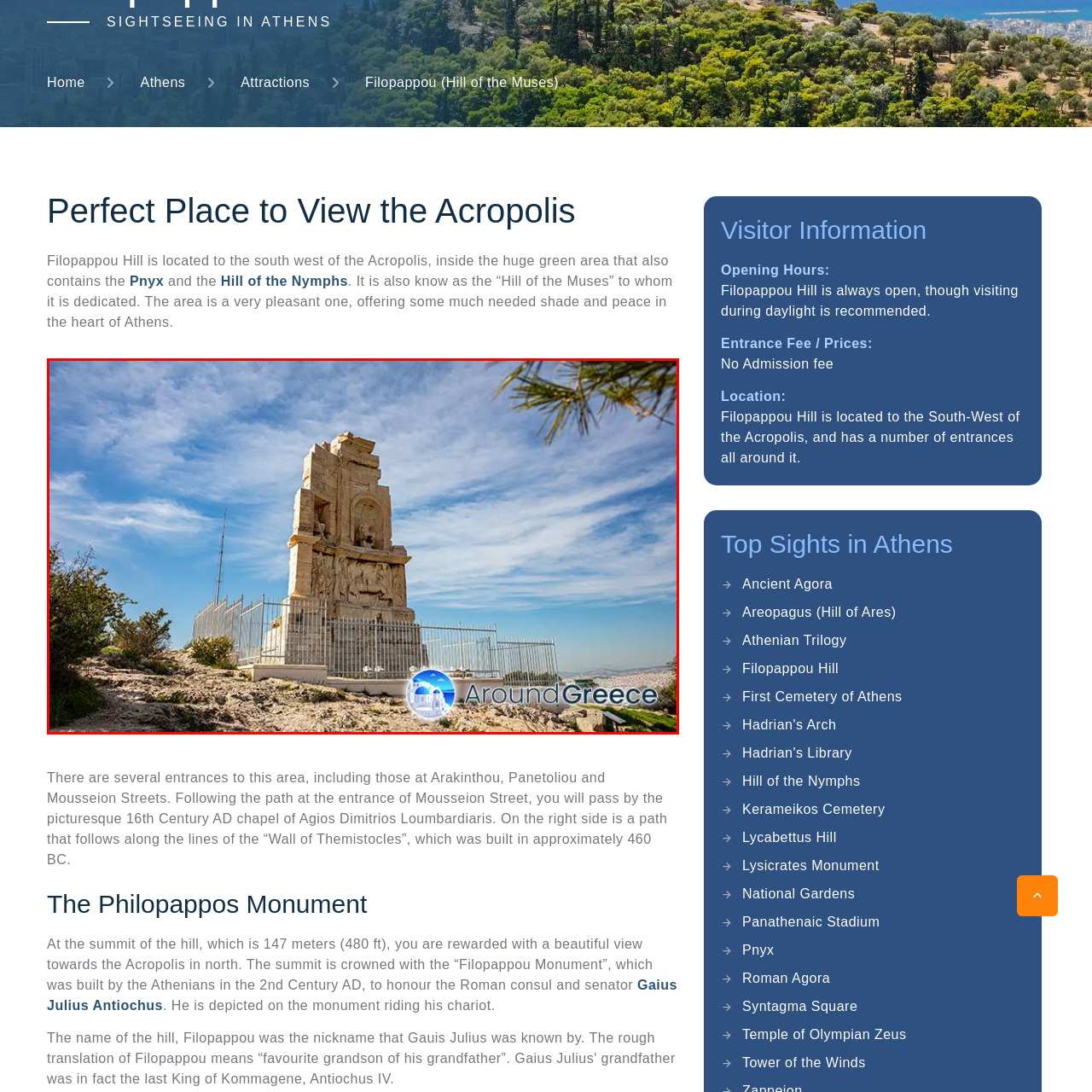What is surrounding the monument?
Observe the image inside the red bounding box carefully and answer the question in detail.

The caption describes the monument as being surrounded by natural greenery, which provides the answer to this question. This information is obtained from the description of the monument's setting.